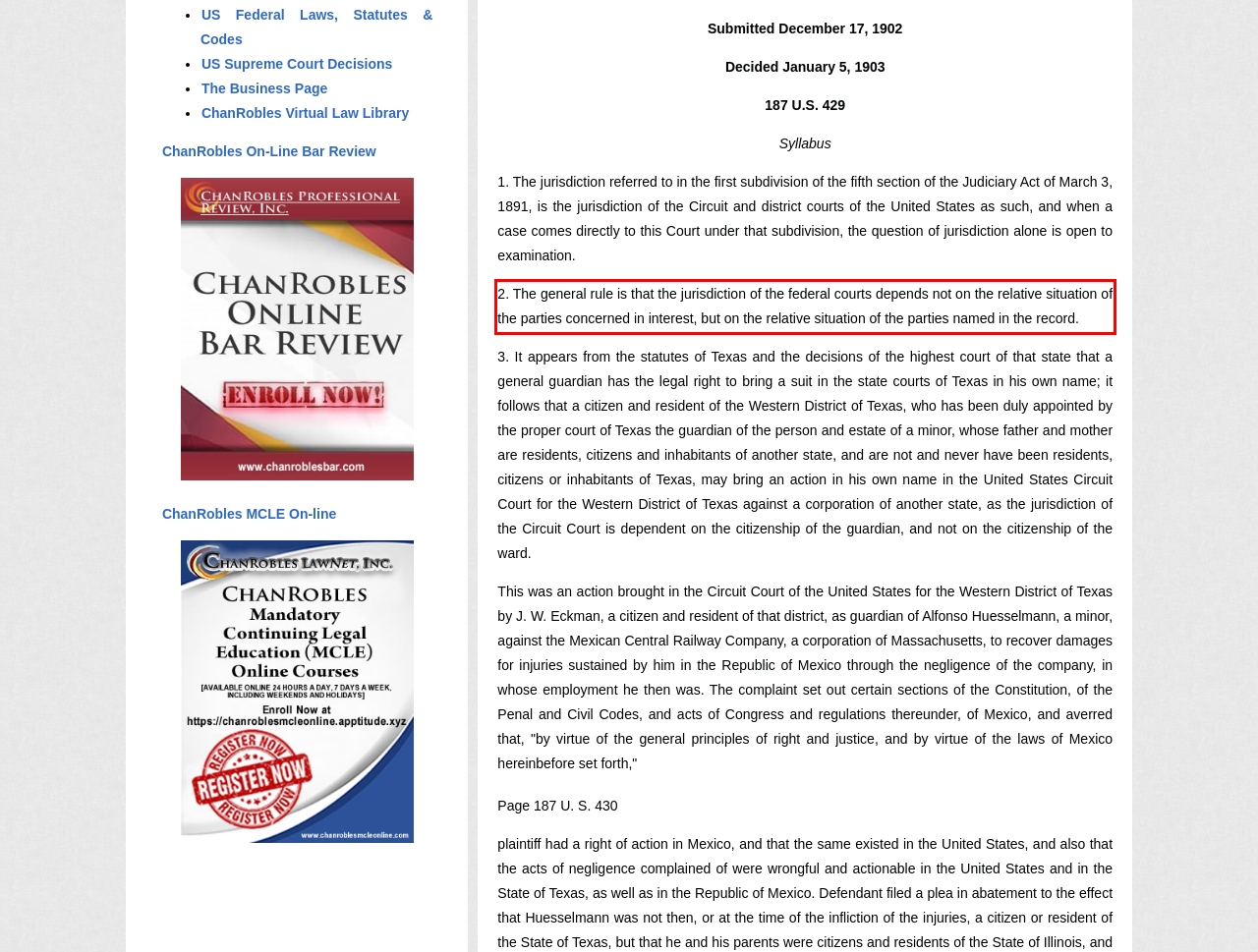Using the webpage screenshot, recognize and capture the text within the red bounding box.

2. The general rule is that the jurisdiction of the federal courts depends not on the relative situation of the parties concerned in interest, but on the relative situation of the parties named in the record.